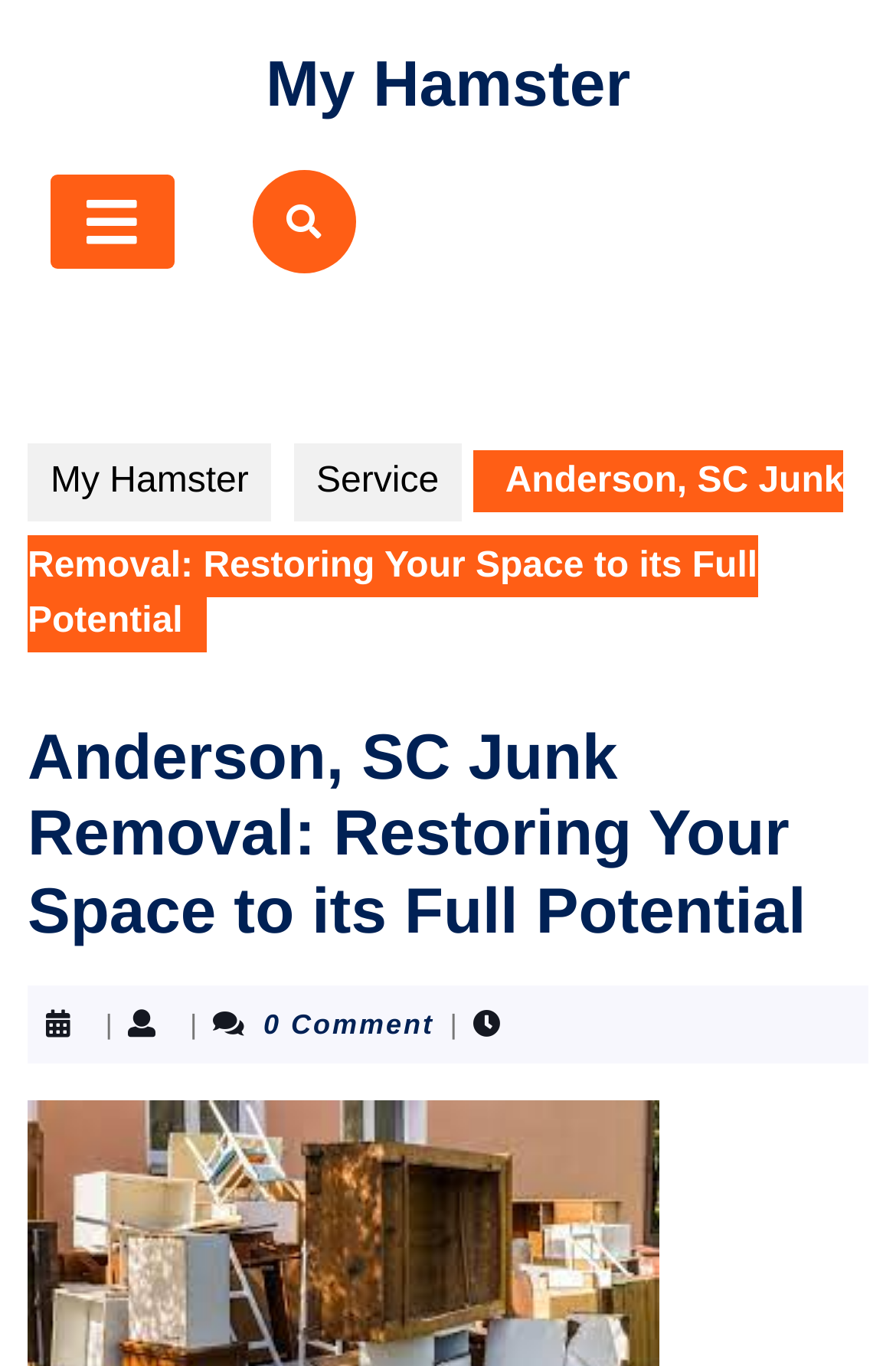Provide an in-depth caption for the webpage.

The webpage is about Anderson, SC Junk Removal services provided by My Hamster. At the top left, there is a link to the website's homepage labeled "My Hamster". Next to it, there is an open button represented by an icon. Below these elements, there is a row of links, including another "My Hamster" link, a "Service" link, and an icon represented by a font awesome character. 

Below this row, there is a heading that spans almost the entire width of the page, stating "Anderson, SC Junk Removal: Restoring Your Space to its Full Potential". This heading is divided into two parts by a vertical separator, with the left part being the main title and the right part being a subtitle. 

At the bottom of the page, there are three columns of text, separated by vertical separators. The left column is empty, the middle column displays "0 Comment", and the right column is also empty.